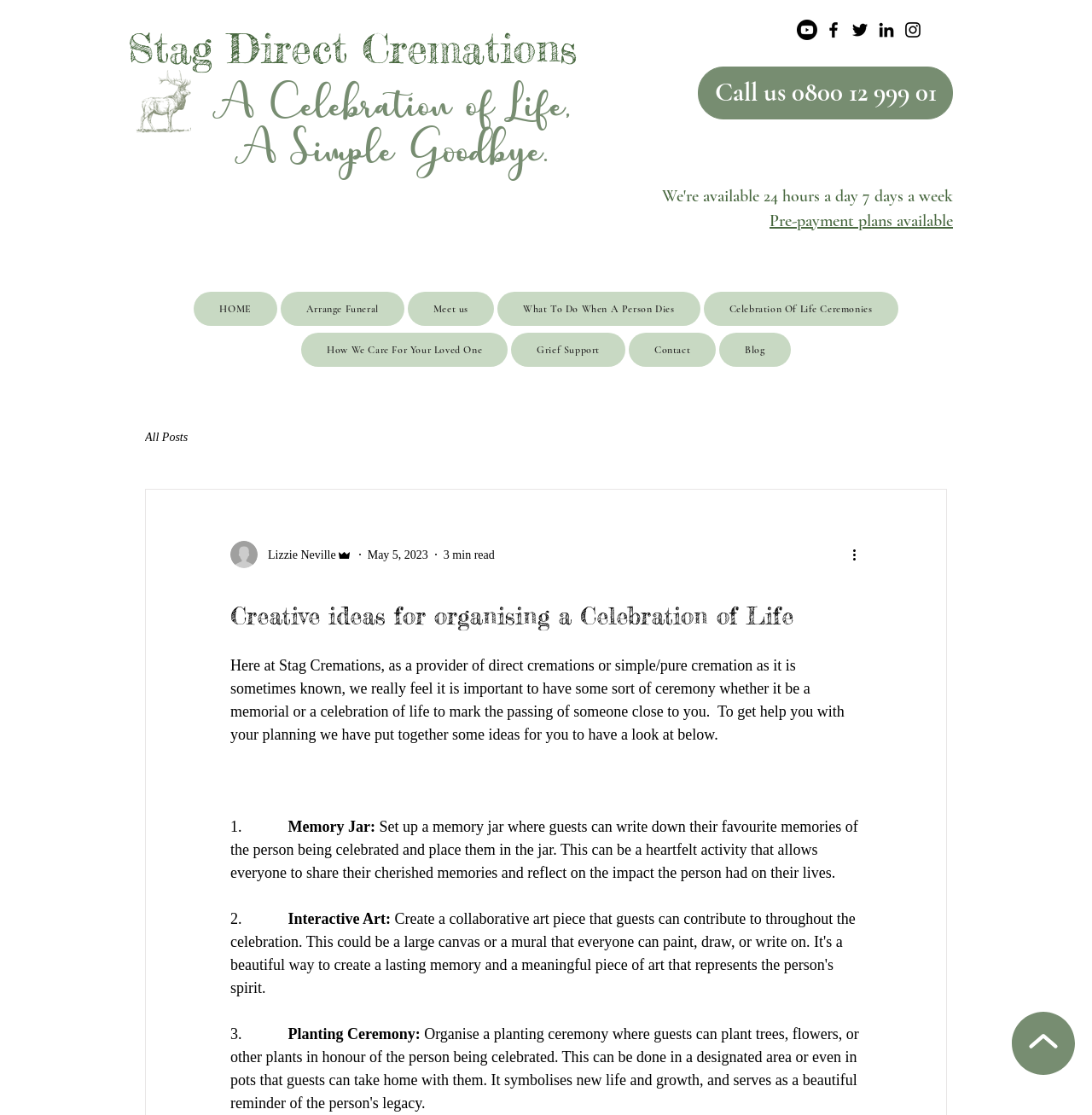Using the description "Celebration Of Life Ceremonies", locate and provide the bounding box of the UI element.

[0.644, 0.262, 0.822, 0.292]